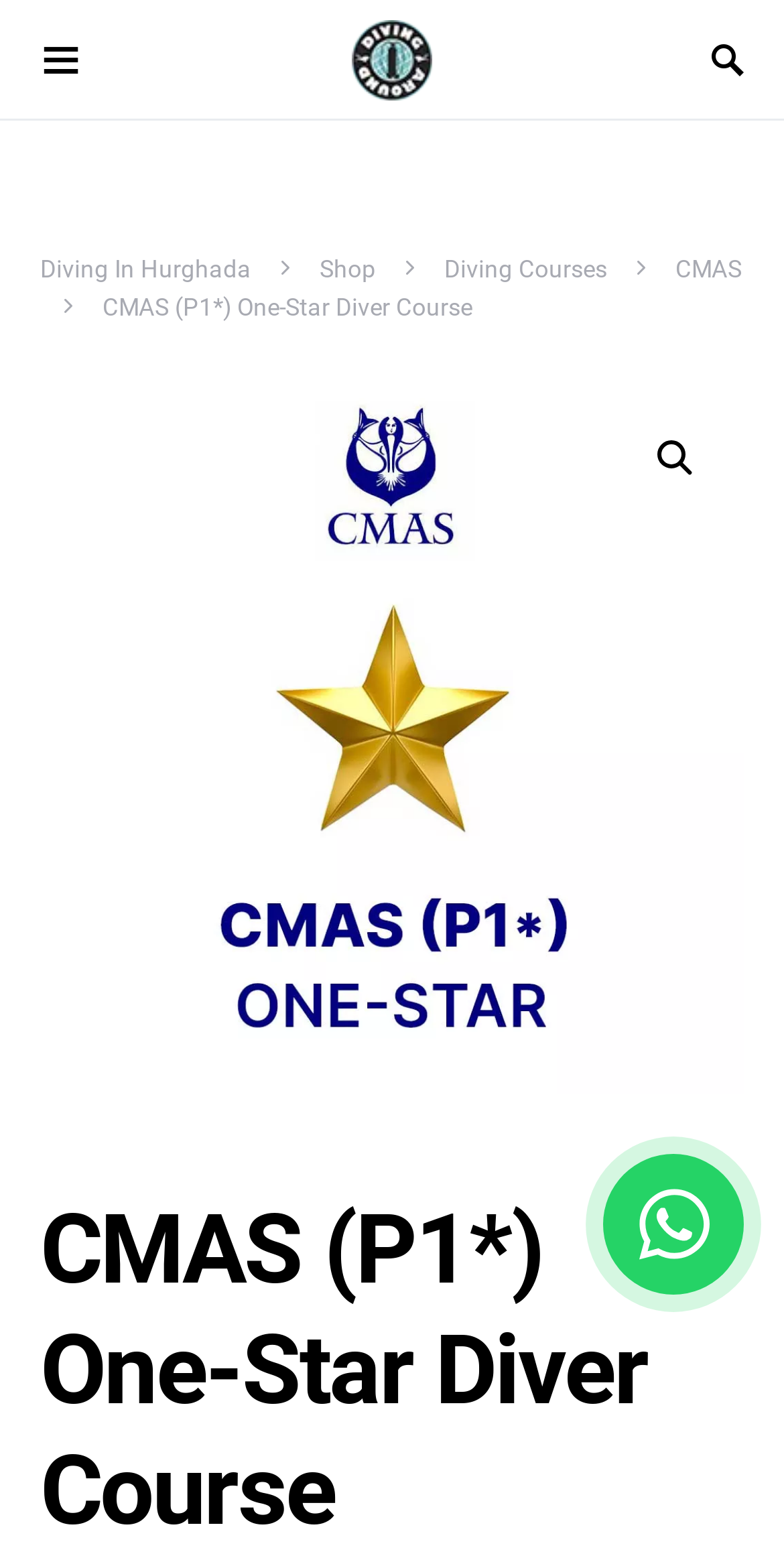Please identify the bounding box coordinates of the clickable element to fulfill the following instruction: "Browse Diving Courses". The coordinates should be four float numbers between 0 and 1, i.e., [left, top, right, bottom].

[0.567, 0.164, 0.774, 0.182]